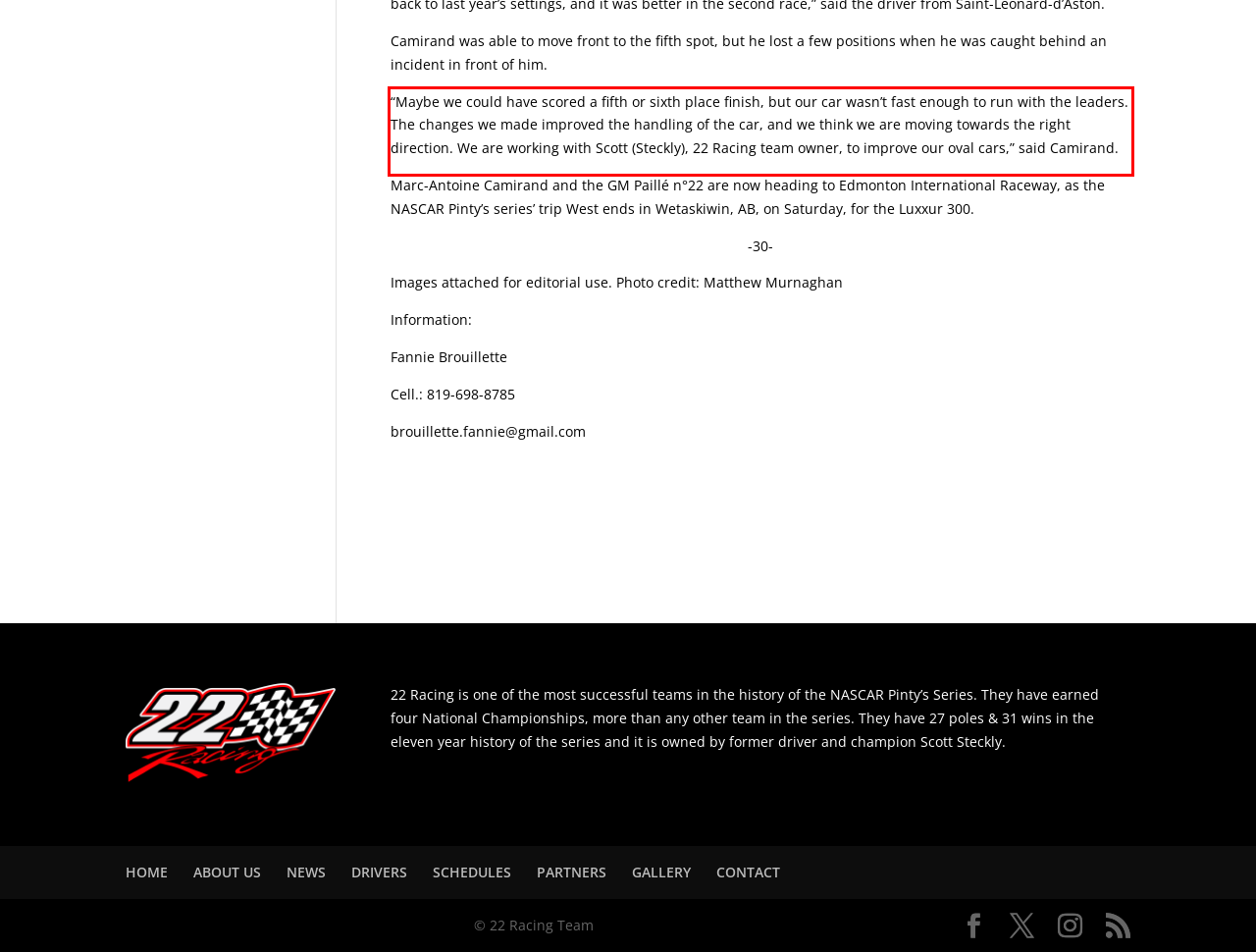Review the webpage screenshot provided, and perform OCR to extract the text from the red bounding box.

“Maybe we could have scored a fifth or sixth place finish, but our car wasn’t fast enough to run with the leaders. The changes we made improved the handling of the car, and we think we are moving towards the right direction. We are working with Scott (Steckly), 22 Racing team owner, to improve our oval cars,” said Camirand.